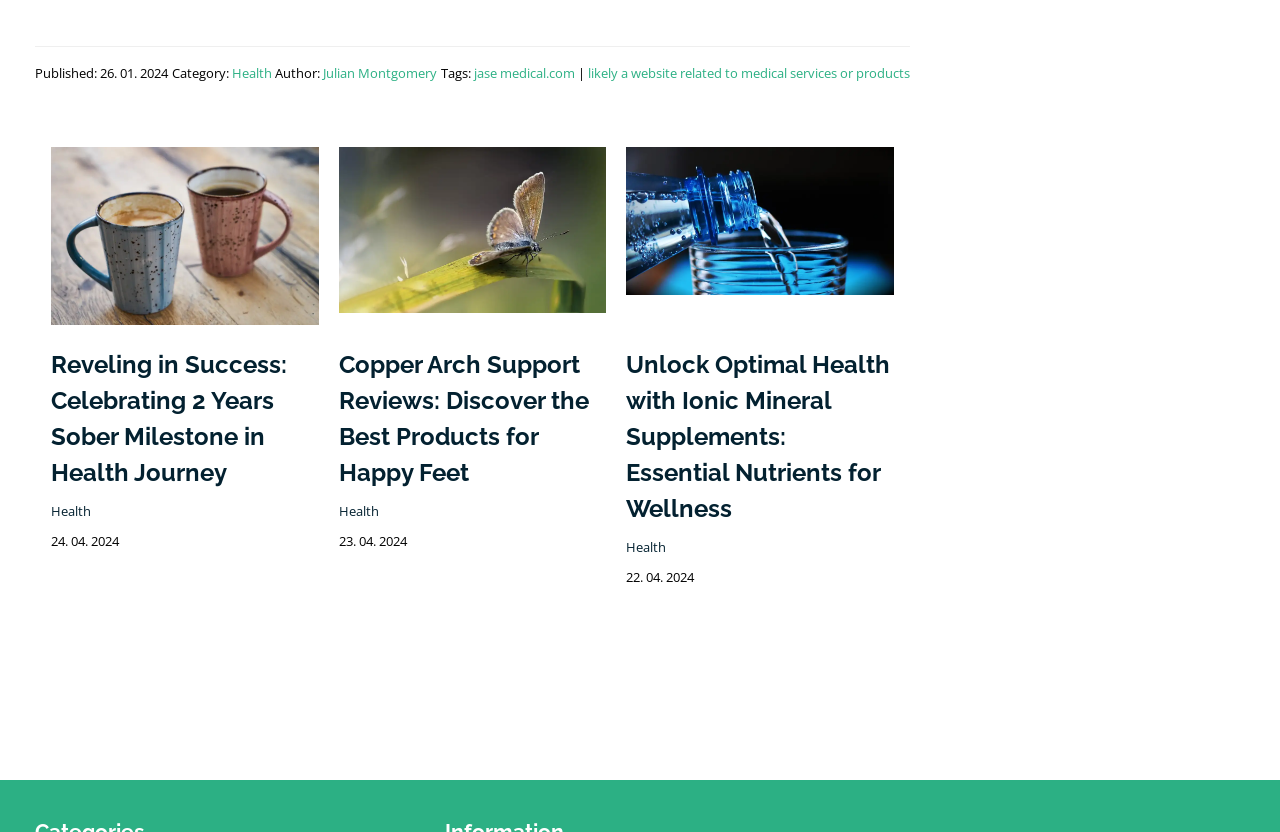Kindly provide the bounding box coordinates of the section you need to click on to fulfill the given instruction: "Visit the author's page of 'Julian Montgomery'".

[0.253, 0.076, 0.342, 0.098]